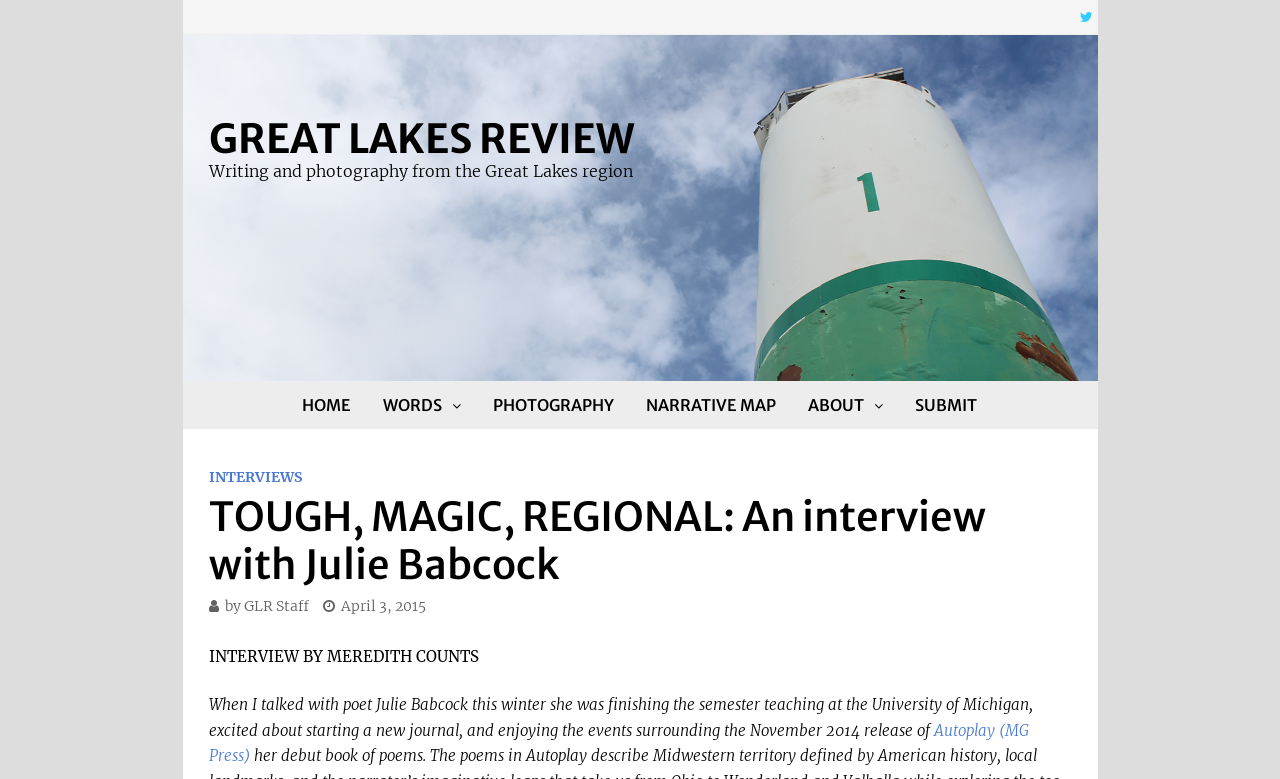Find the bounding box coordinates for the element described here: "April 3, 2015February 15, 2020".

[0.266, 0.766, 0.333, 0.79]